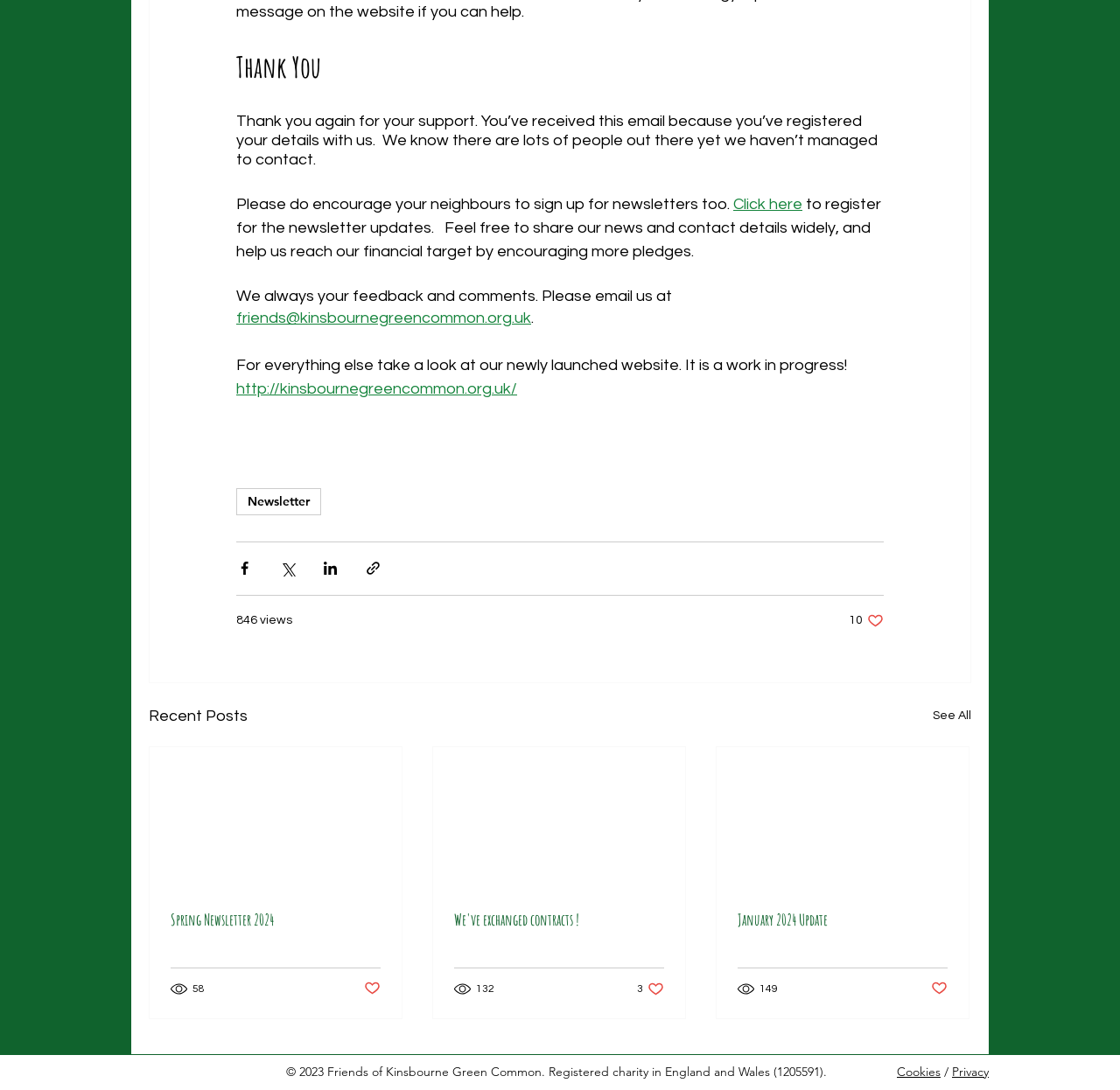Please identify the bounding box coordinates of the area that needs to be clicked to follow this instruction: "Share via Facebook".

[0.211, 0.514, 0.226, 0.529]